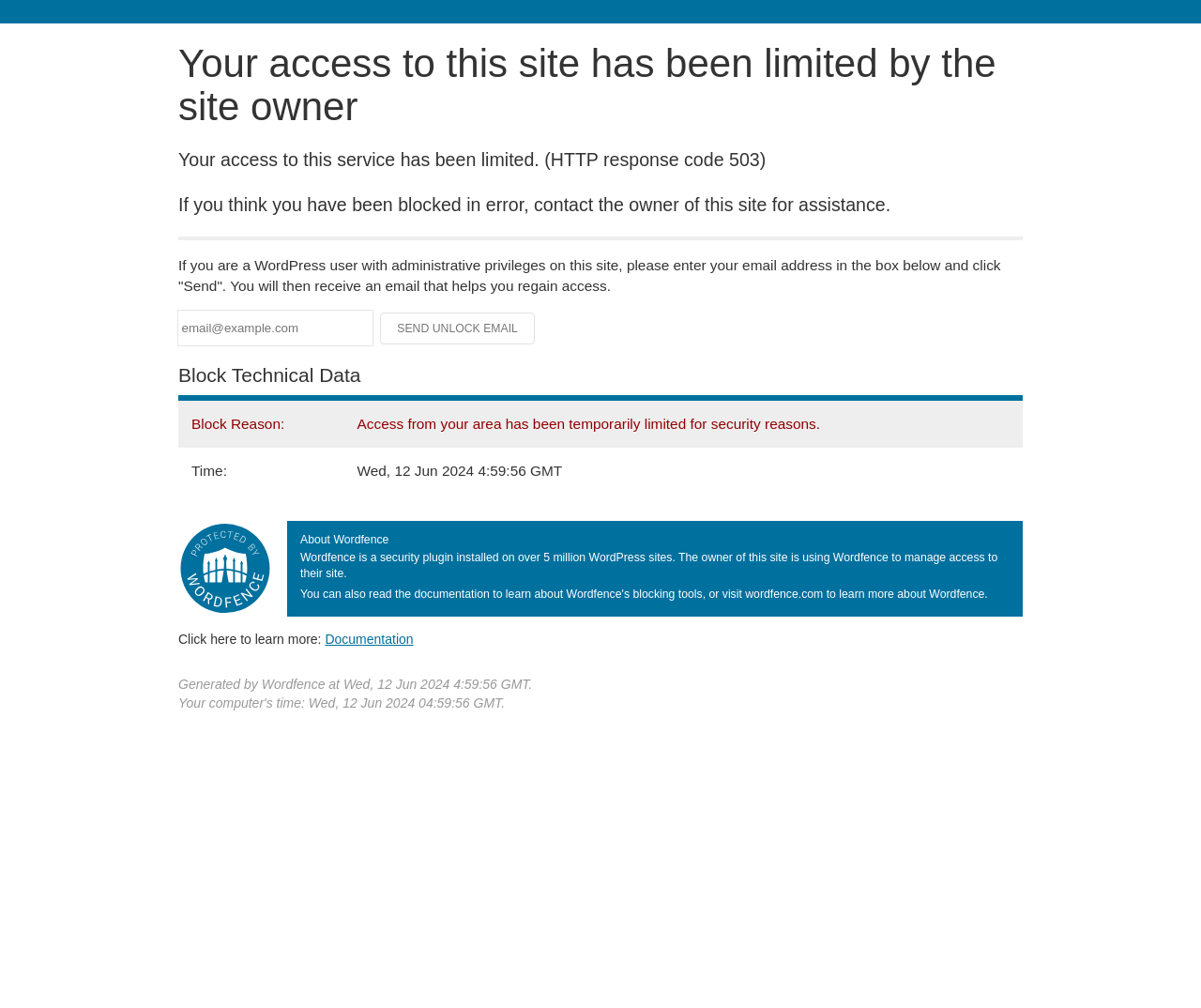Illustrate the webpage thoroughly, mentioning all important details.

This webpage appears to be a blocked access page, indicating that the user's access to the site has been limited by the site owner. At the top of the page, there is a heading with the same message. Below this heading, there is a paragraph explaining that the access to the service has been limited and providing instructions on how to regain access if the block is an error.

Following this paragraph, there is a horizontal separator line, and then a section with a text box and a button to send an unlock email. The button is currently disabled. To the right of the text box, there is a small amount of whitespace, and then a static text element with no content.

Below this section, there is another heading titled "Block Technical Data", followed by a table with two rows. The first row contains a row header "Block Reason:" and a grid cell with the reason for the block, which is "Access from your area has been temporarily limited for security reasons." The second row contains a row header "Time:" and a grid cell with the time of the block.

Further down the page, there is an image, followed by a heading "About Wordfence" and a paragraph explaining what Wordfence is and its purpose. Below this, there is a static text element with a link to learn more about Wordfence, and then another static text element with the generated timestamp of the block.

At the very bottom of the page, there is another static text element with the timestamp of the block, but in a slightly different format.